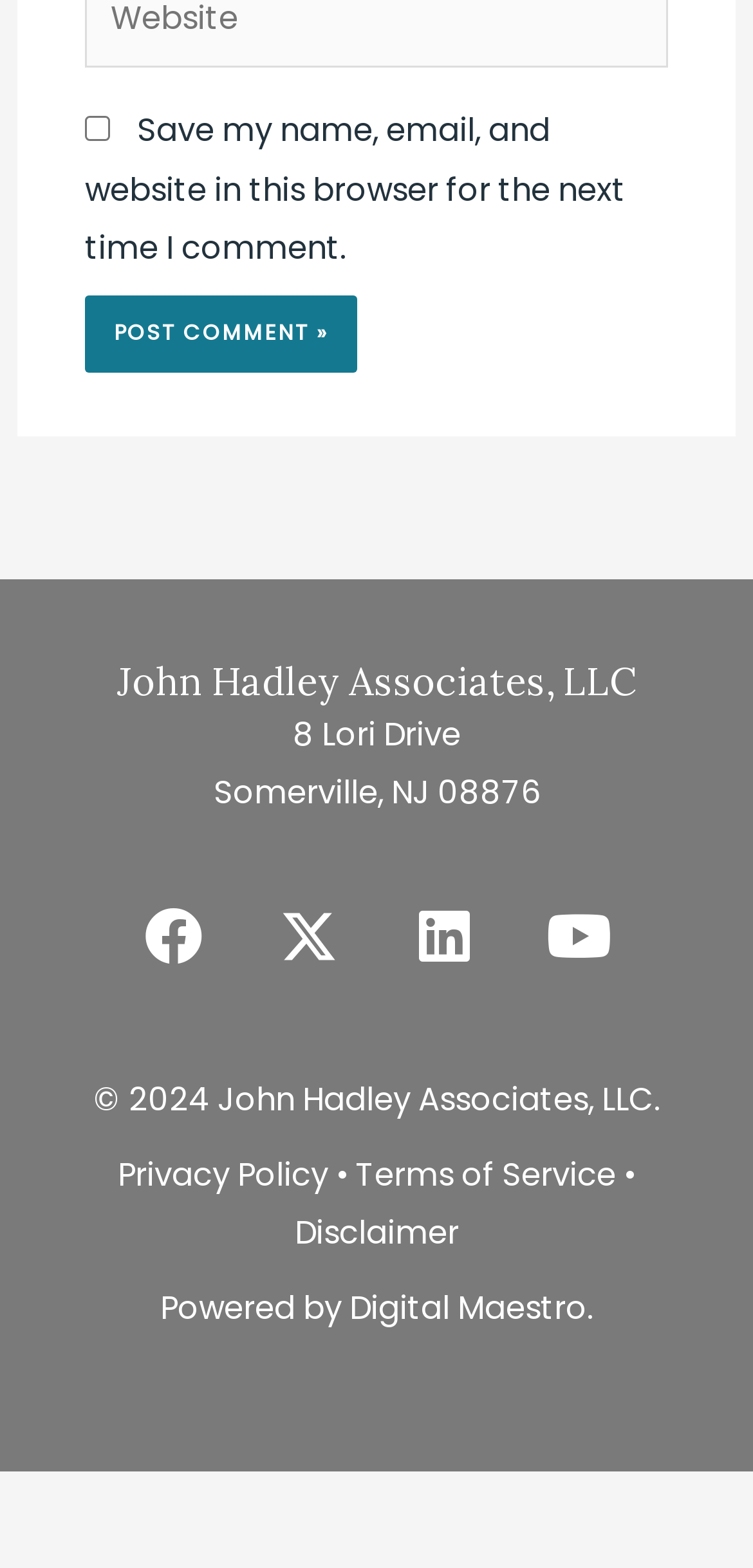Please mark the clickable region by giving the bounding box coordinates needed to complete this instruction: "Read the Privacy Policy".

[0.156, 0.735, 0.436, 0.763]